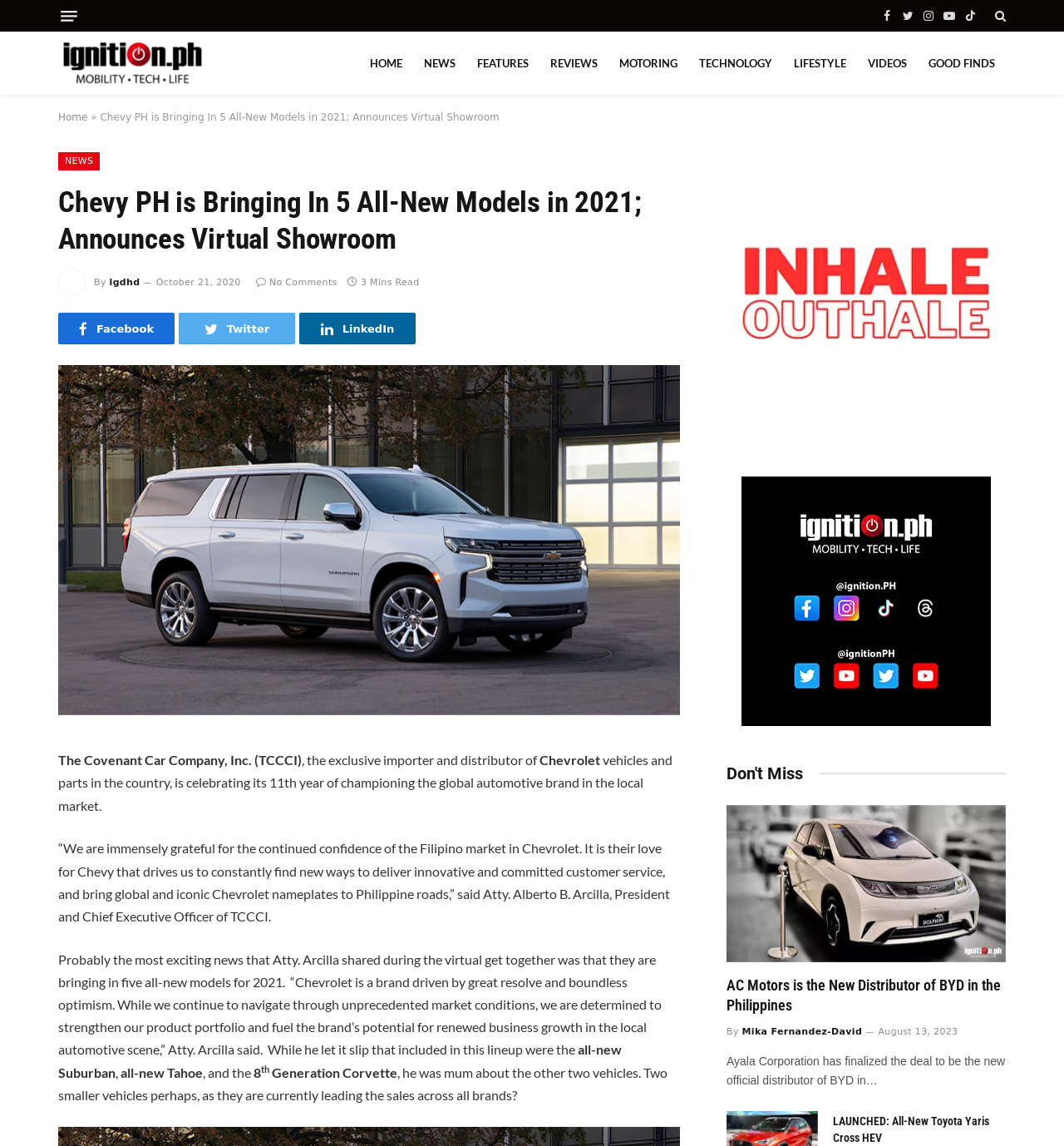Identify the bounding box coordinates for the element you need to click to achieve the following task: "Click on the 'Menu' button". Provide the bounding box coordinates as four float numbers between 0 and 1, in the form [left, top, right, bottom].

[0.057, 0.003, 0.072, 0.024]